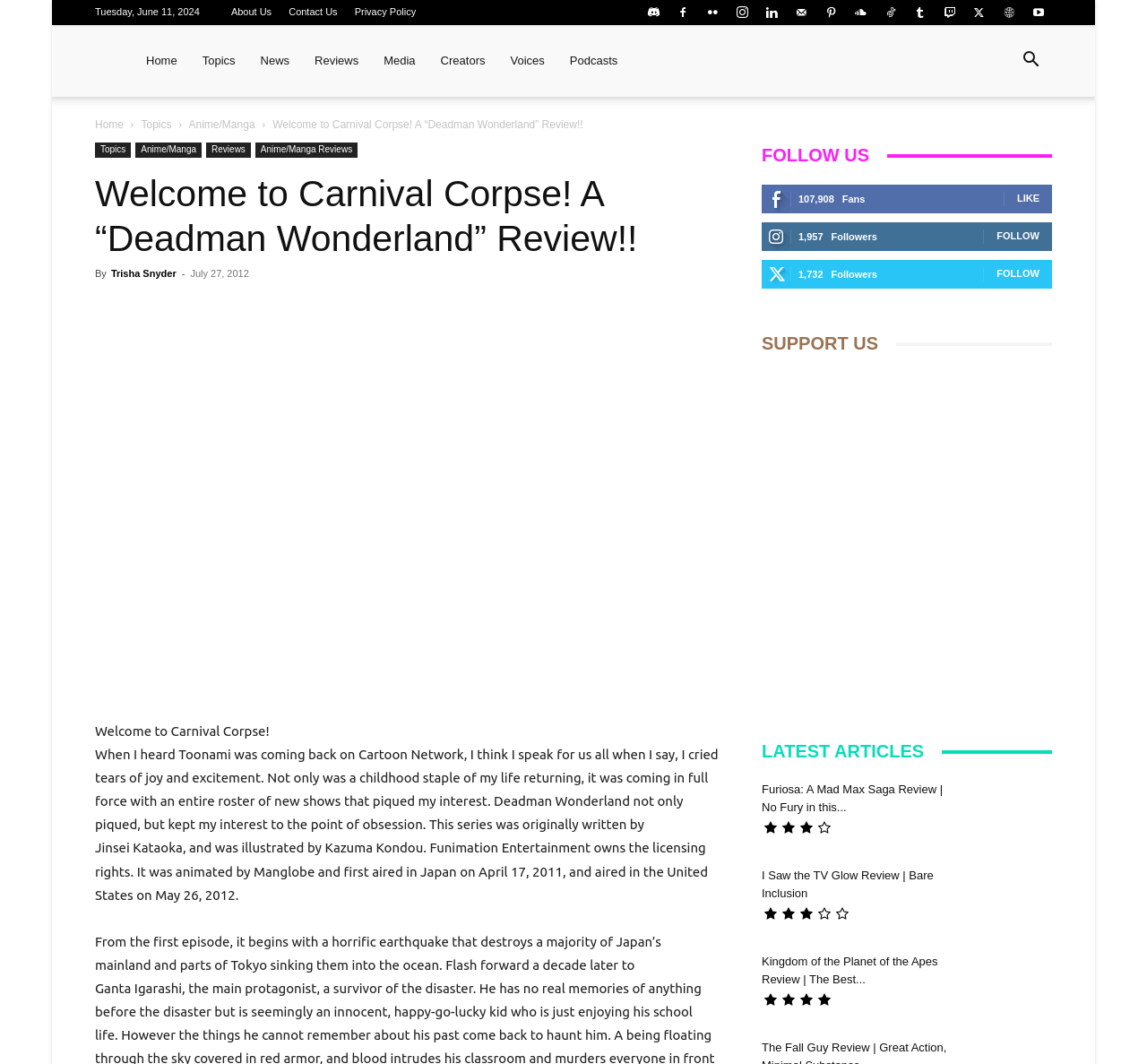Detail the features and information presented on the webpage.

This webpage is a review of the anime series "Deadman Wonderland" on the Geek News Network website. At the top of the page, there is a navigation menu with links to "About Us", "Contact Us", "Privacy Policy", and social media icons. Below the navigation menu, there is a search button and a logo that links to the website's homepage.

The main content of the page is divided into sections. The first section is a header with the title "Welcome to Carnival Corpse! A 'Deadman Wonderland' Review!!" and a subheading with the author's name, "Trisha Snyder", and the date "July 27, 2012". Below the header, there is a Facebook like button and a share button.

The next section is a large image with a caption "Welcome to Carnival Corpse!" and a list of tags related to the anime series. Below the image, there is a block of text that reviews the anime series, discussing its plot, characters, and the author's enthusiasm for the show.

On the right side of the page, there are several sections. The first section is a "FOLLOW US" section with the website's fan count, follower count, and links to like and follow the website on social media. Below this section, there is a "SUPPORT US" section with a link to support the website. Further down, there is a "LATEST ARTICLES" section with a link to a review of the movie "Furiosa: A Mad Max Saga".

Throughout the page, there are several links to other articles and sections of the website, including a link to the "Topics" section, which includes categories such as "Anime/Manga" and "Reviews".